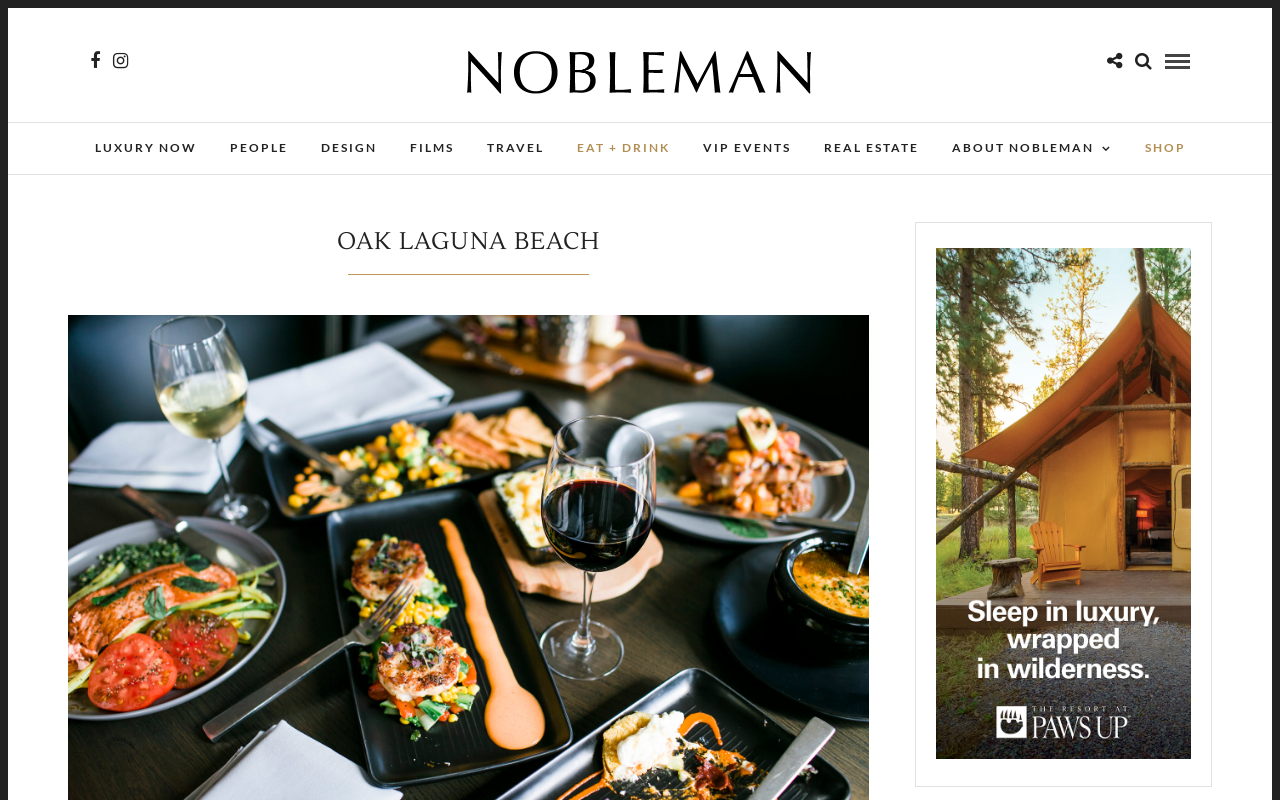What is the name of the luxury magazine?
Answer briefly with a single word or phrase based on the image.

Nobleman